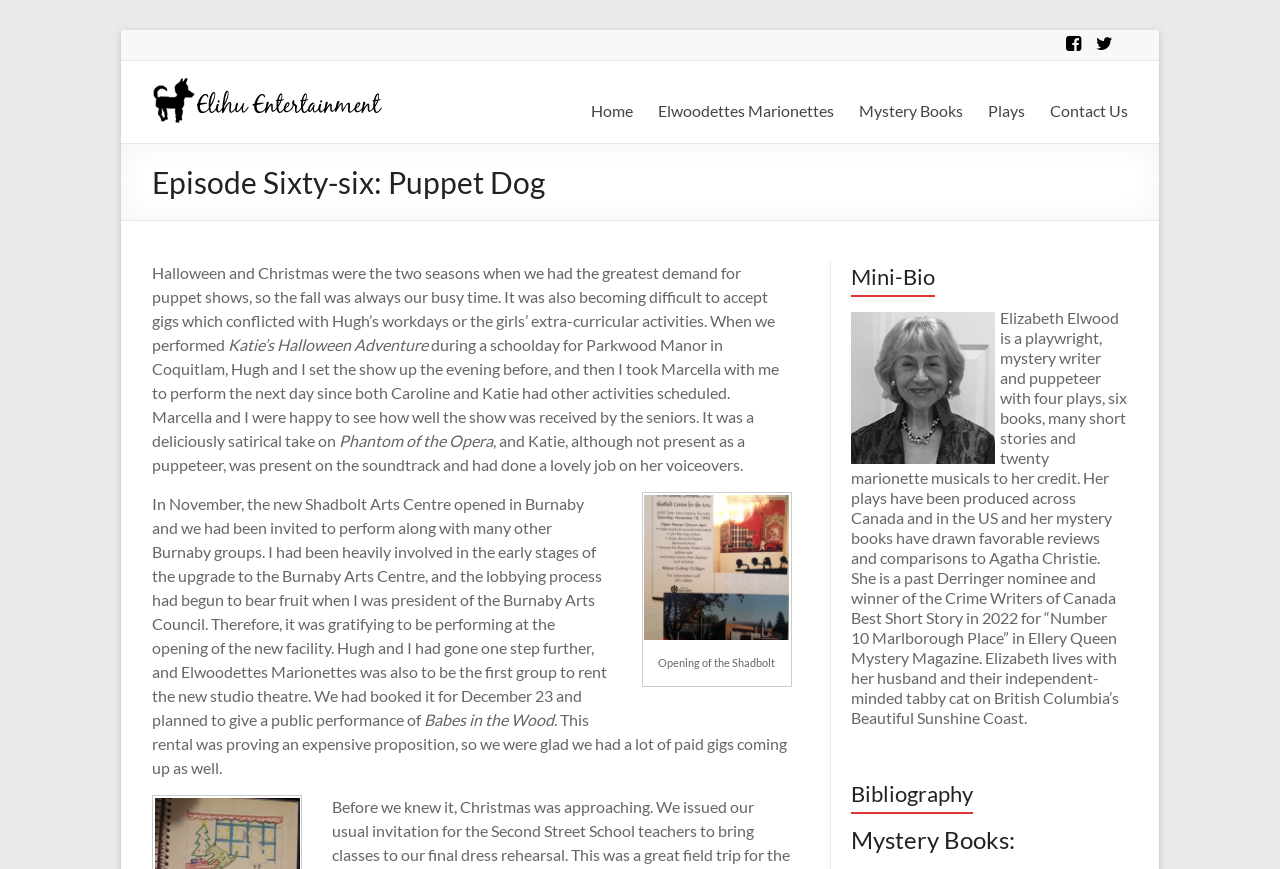Bounding box coordinates should be in the format (top-left x, top-left y, bottom-right x, bottom-right y) and all values should be floating point numbers between 0 and 1. Determine the bounding box coordinate for the UI element described as: Plays

[0.772, 0.11, 0.801, 0.145]